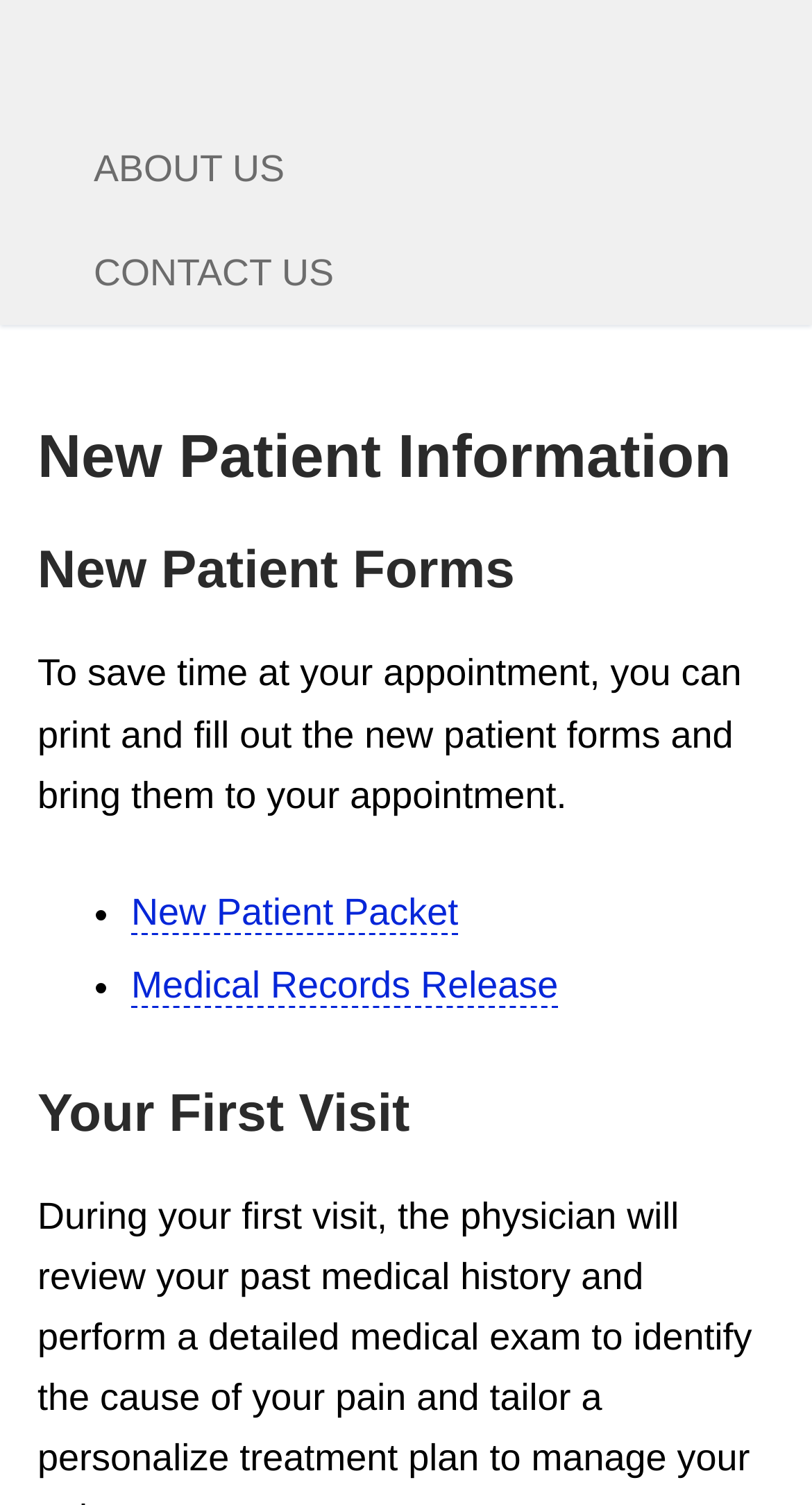Find the bounding box of the UI element described as follows: "Medical Records Release".

[0.162, 0.64, 0.687, 0.67]